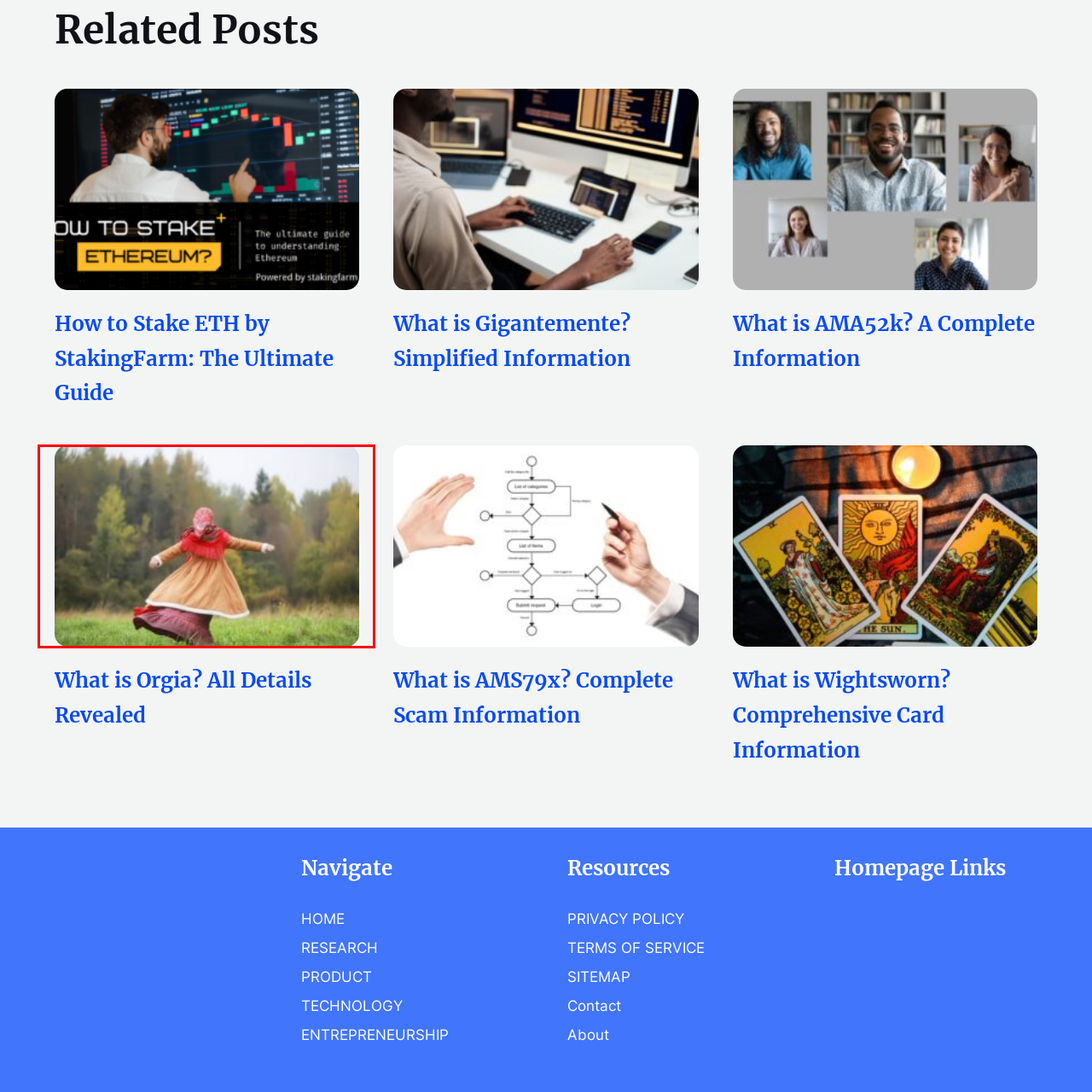Examine the segment of the image contained within the black box and respond comprehensively to the following question, based on the visual content: 
What season is depicted in the image?

The trees in the background are adorned in autumn colors, which suggests that the image is depicting the autumn season.